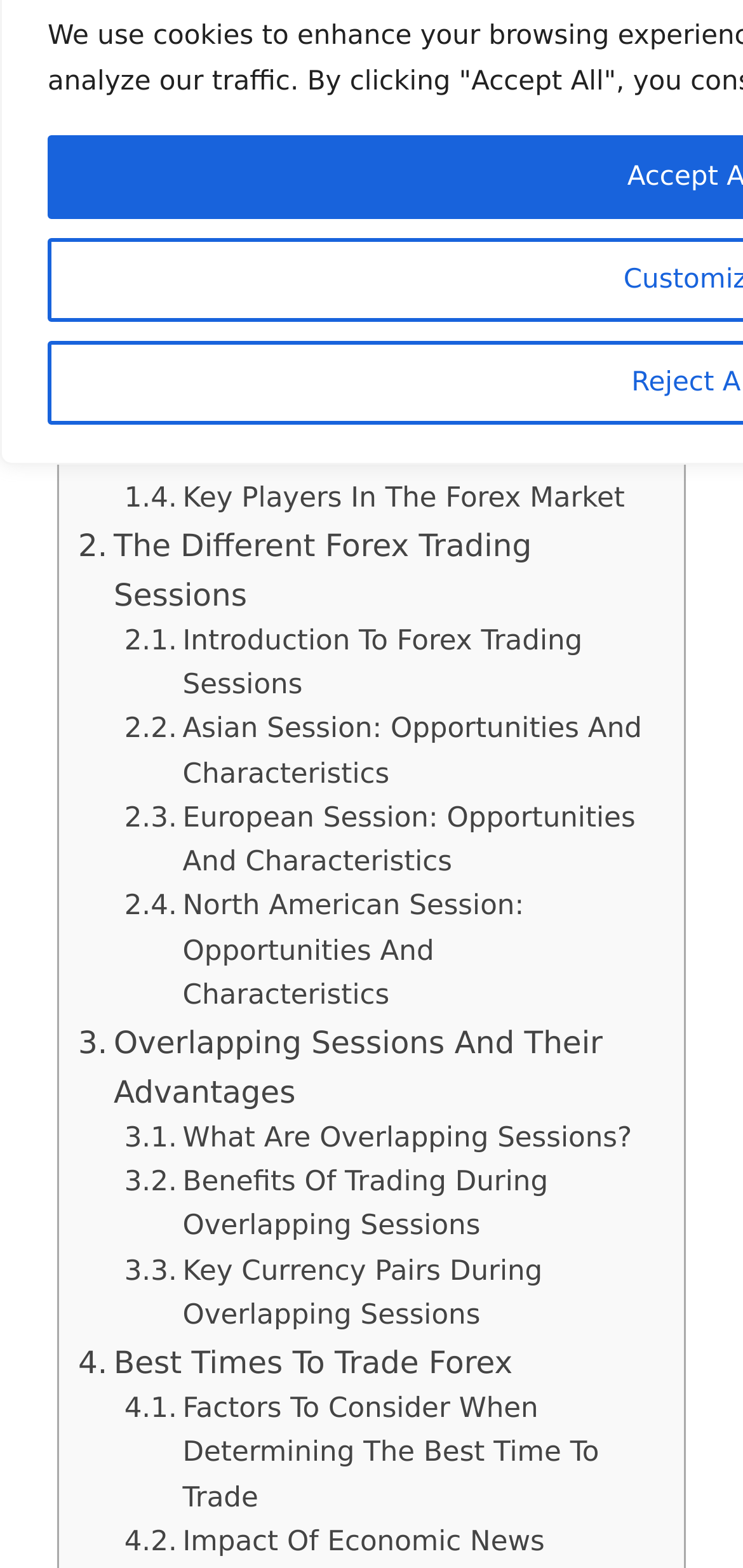Please locate the bounding box coordinates of the element that should be clicked to complete the given instruction: "Log in to the website".

None